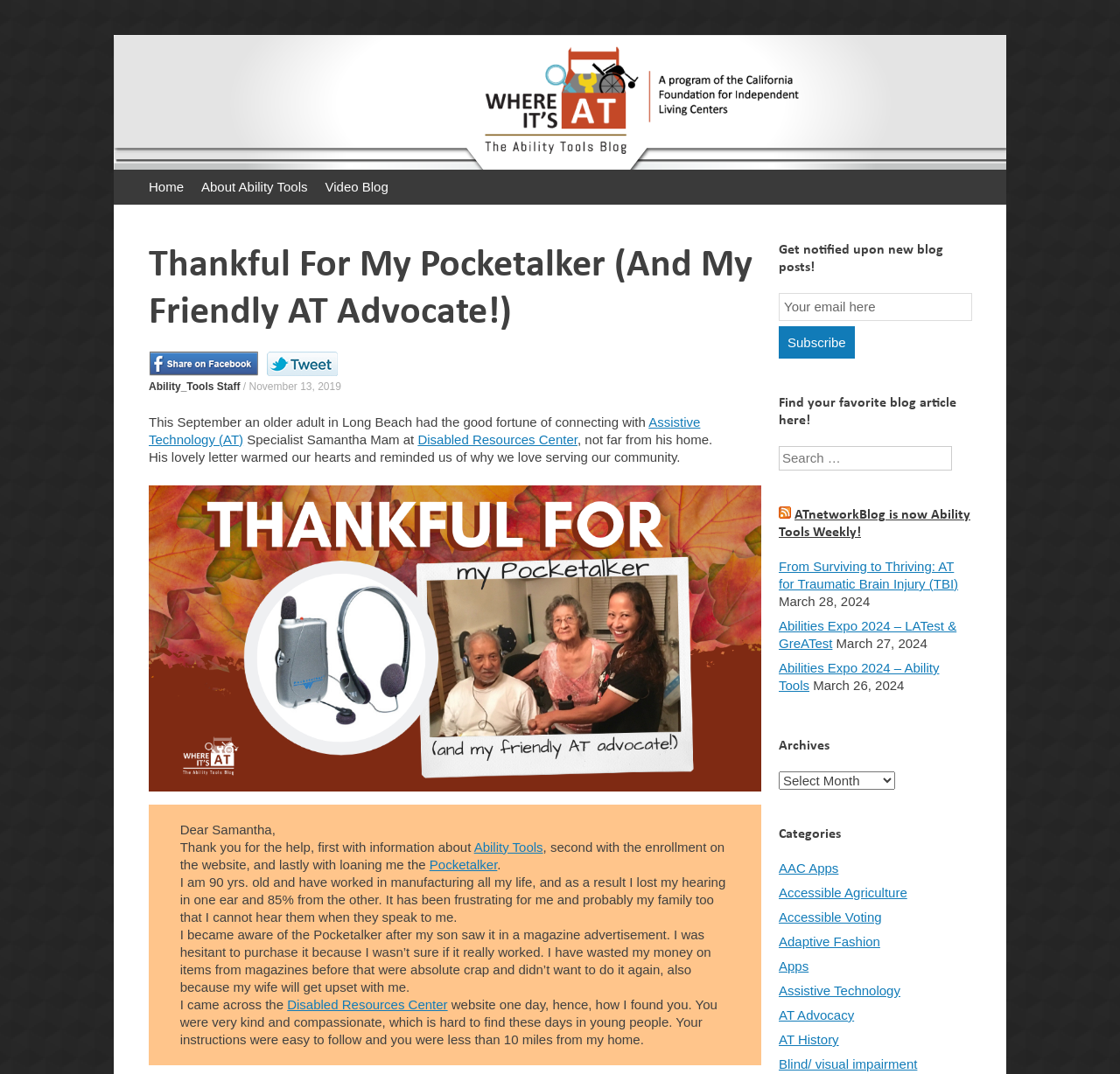Pinpoint the bounding box coordinates of the element that must be clicked to accomplish the following instruction: "Click on the 'Home' link". The coordinates should be in the format of four float numbers between 0 and 1, i.e., [left, top, right, bottom].

[0.125, 0.158, 0.172, 0.191]